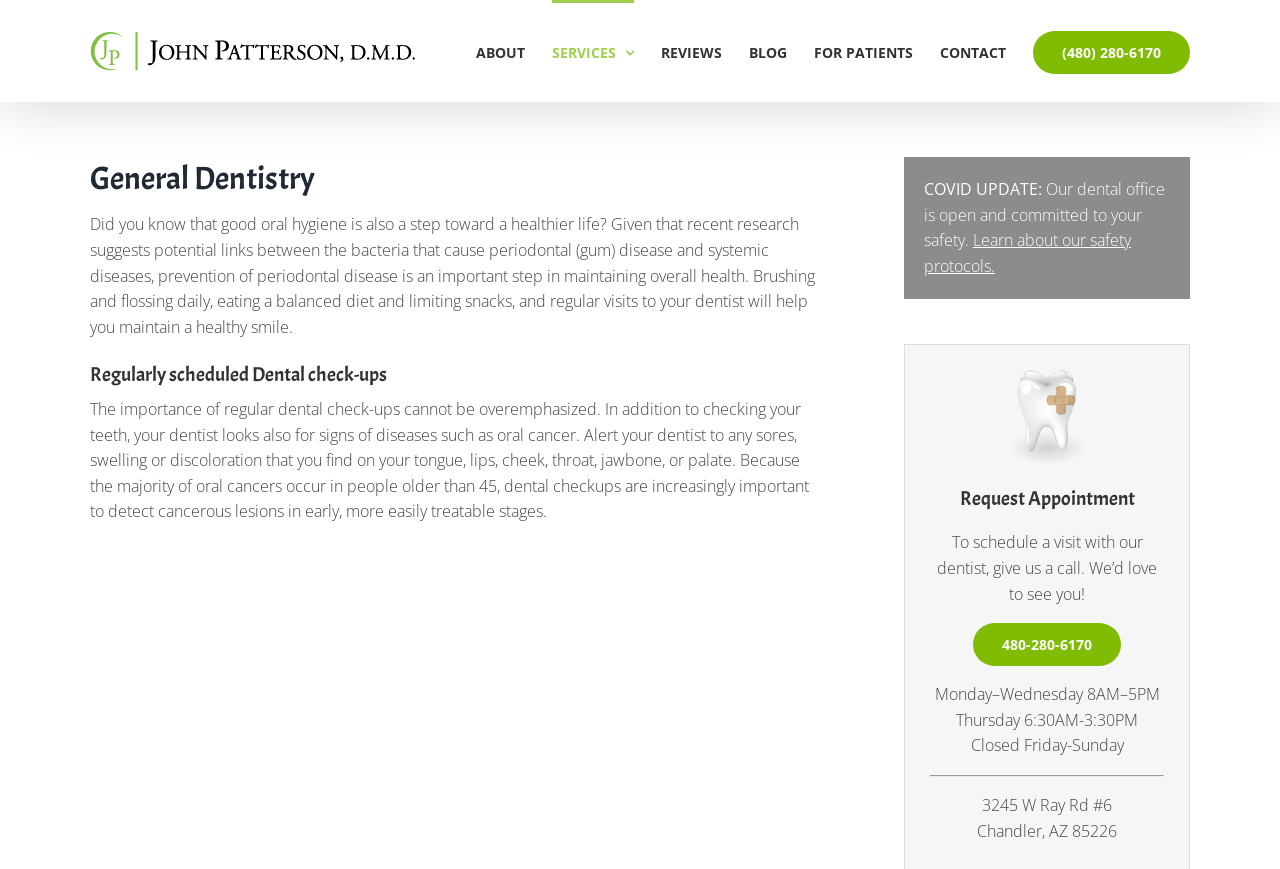What is the phone number to schedule an appointment?
Answer the question using a single word or phrase, according to the image.

480-280-6170